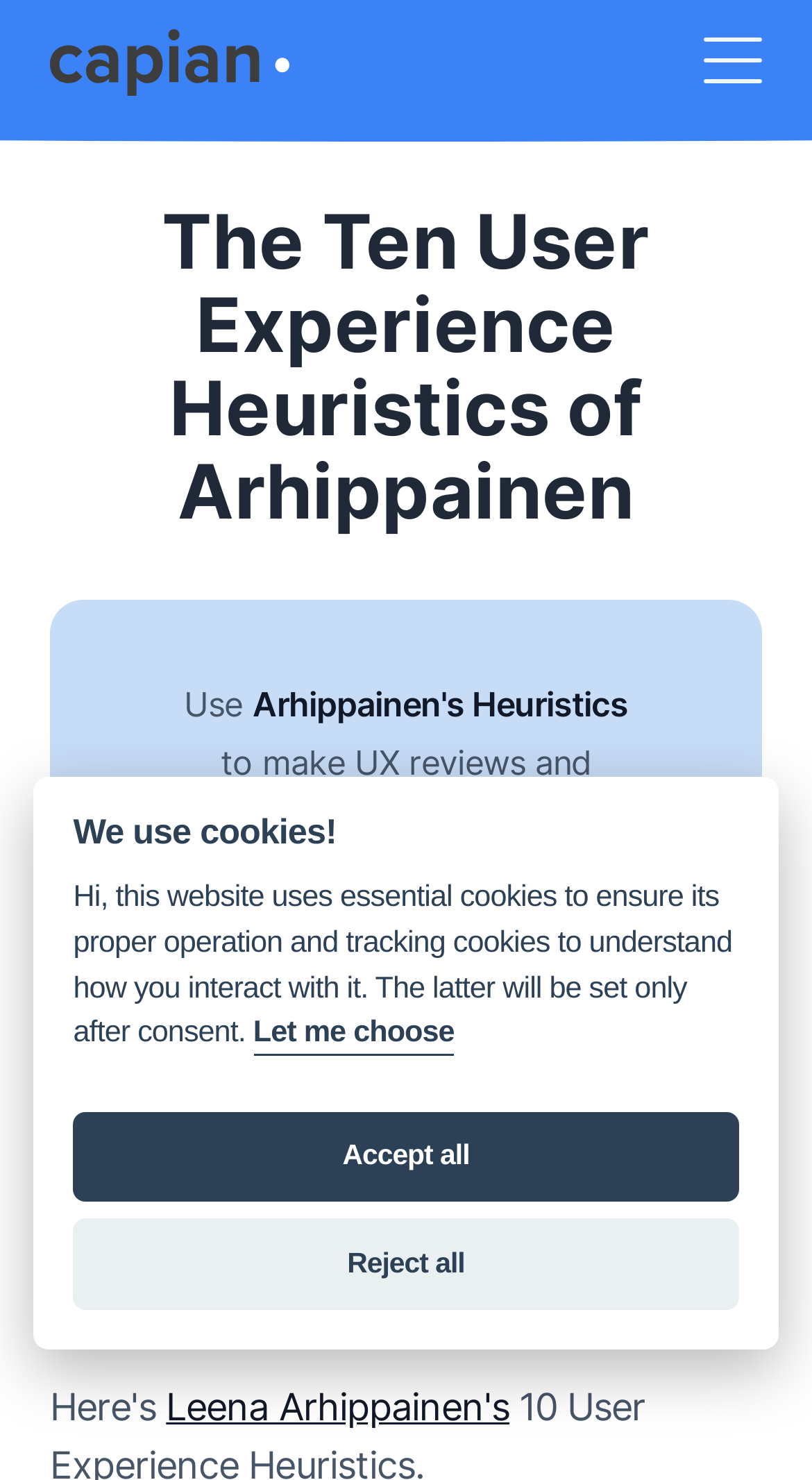What type of cookies does the website use?
Using the image, give a concise answer in the form of a single word or short phrase.

Essential and tracking cookies